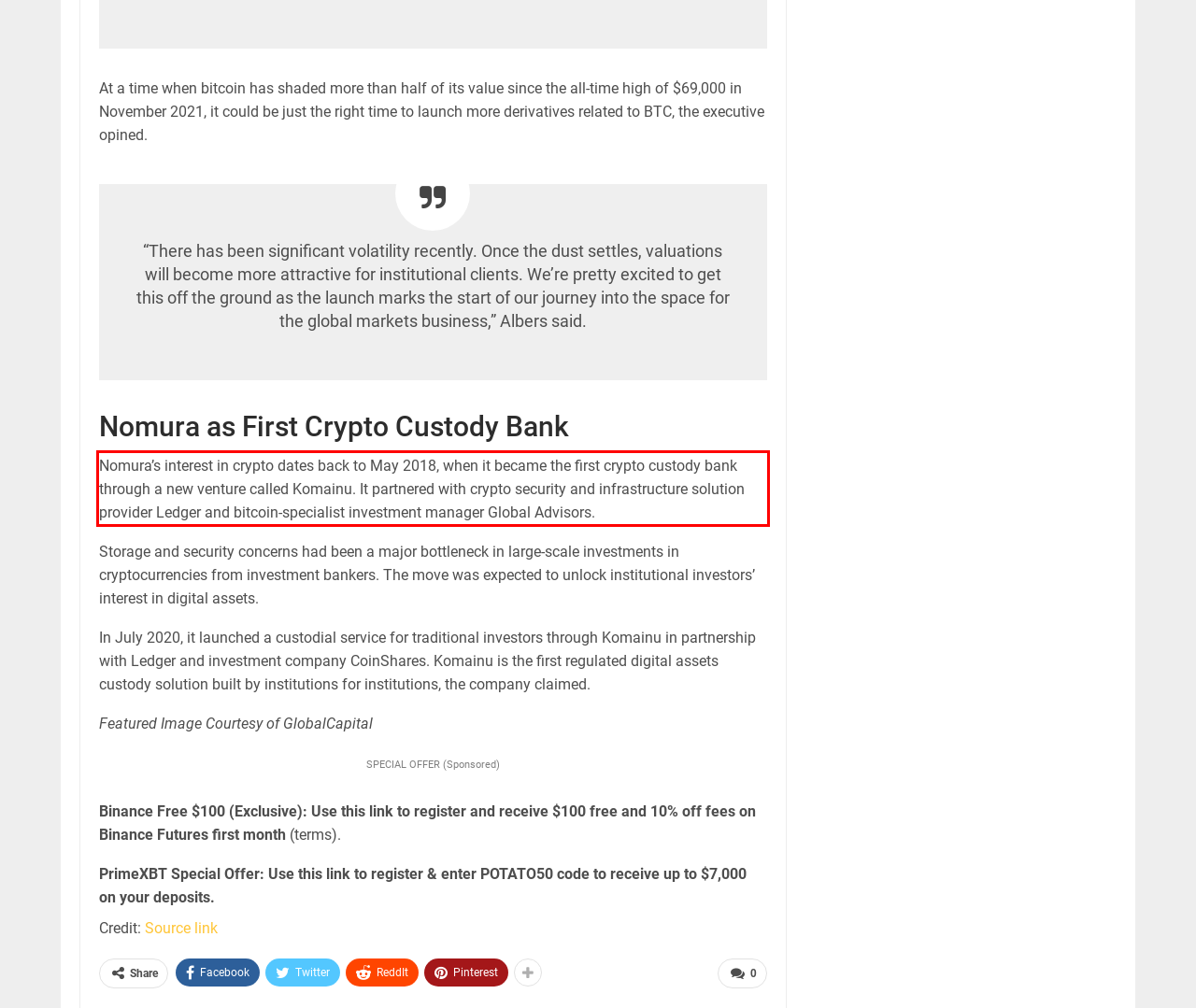Examine the screenshot of the webpage, locate the red bounding box, and generate the text contained within it.

Nomura’s interest in crypto dates back to May 2018, when it became the first crypto custody bank through a new venture called Komainu. It partnered with crypto security and infrastructure solution provider Ledger and bitcoin-specialist investment manager Global Advisors.